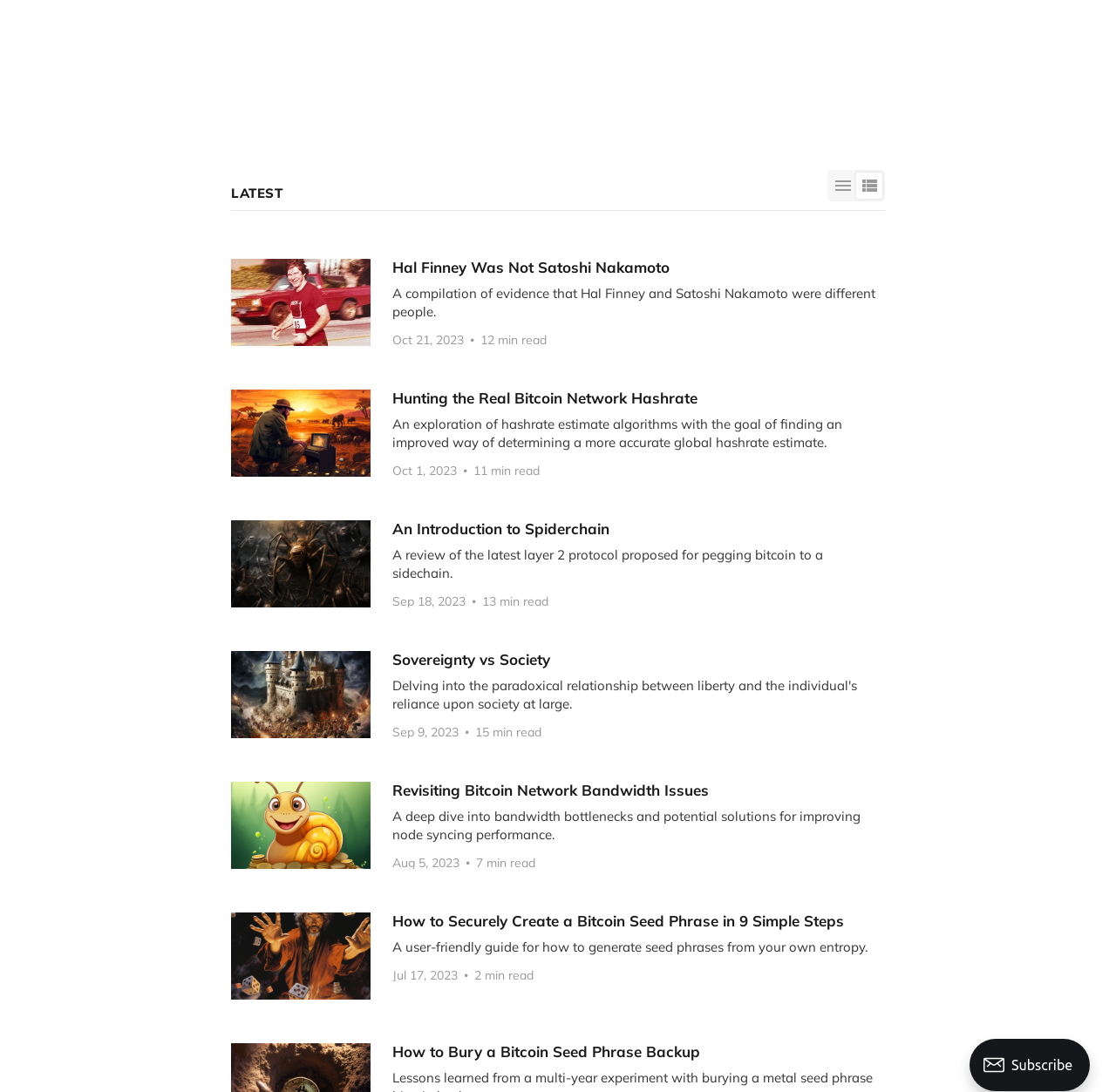Indicate the bounding box coordinates of the clickable region to achieve the following instruction: "Click on the 'Login' button."

[0.938, 0.022, 0.969, 0.042]